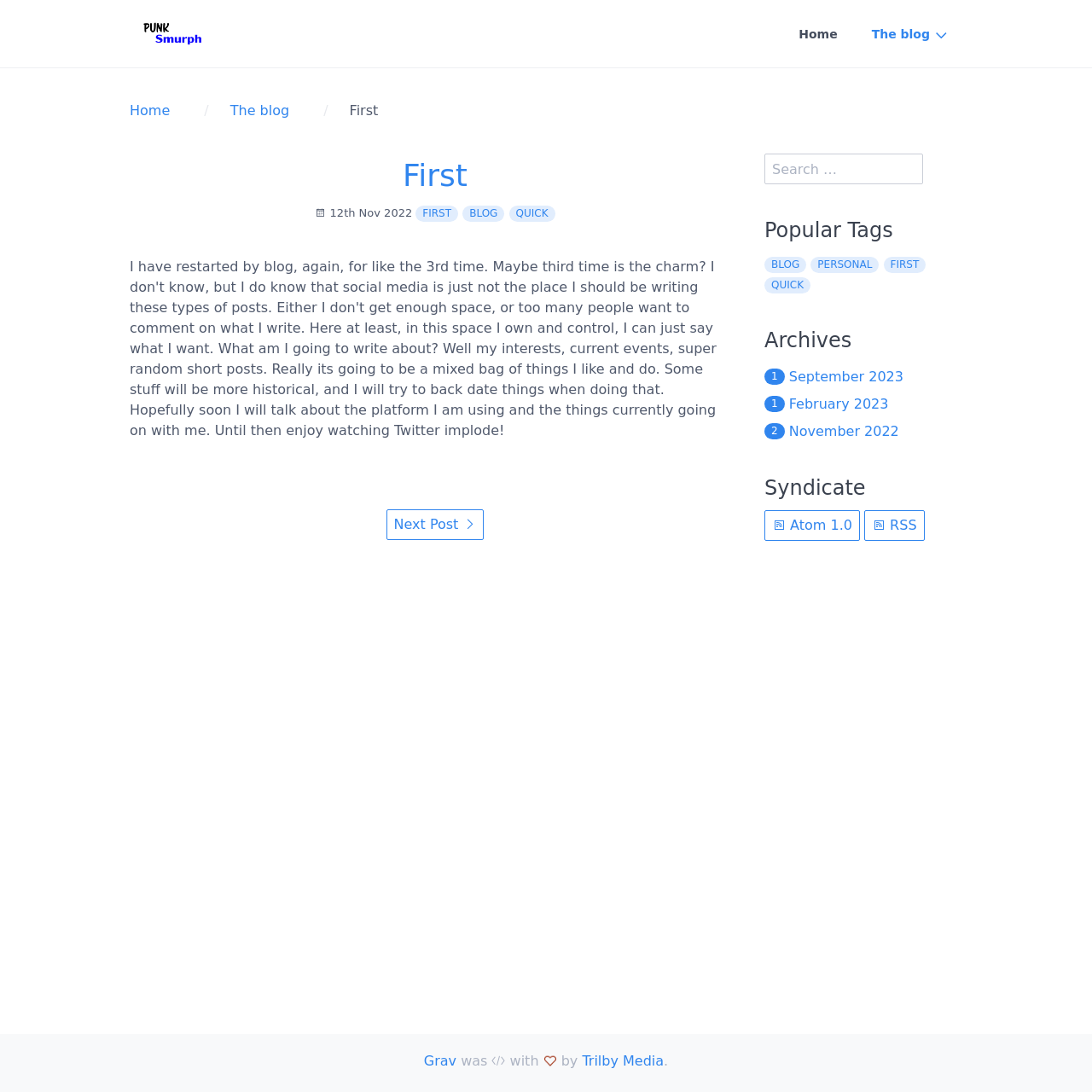Please indicate the bounding box coordinates for the clickable area to complete the following task: "search for something". The coordinates should be specified as four float numbers between 0 and 1, i.e., [left, top, right, bottom].

[0.7, 0.141, 0.845, 0.169]